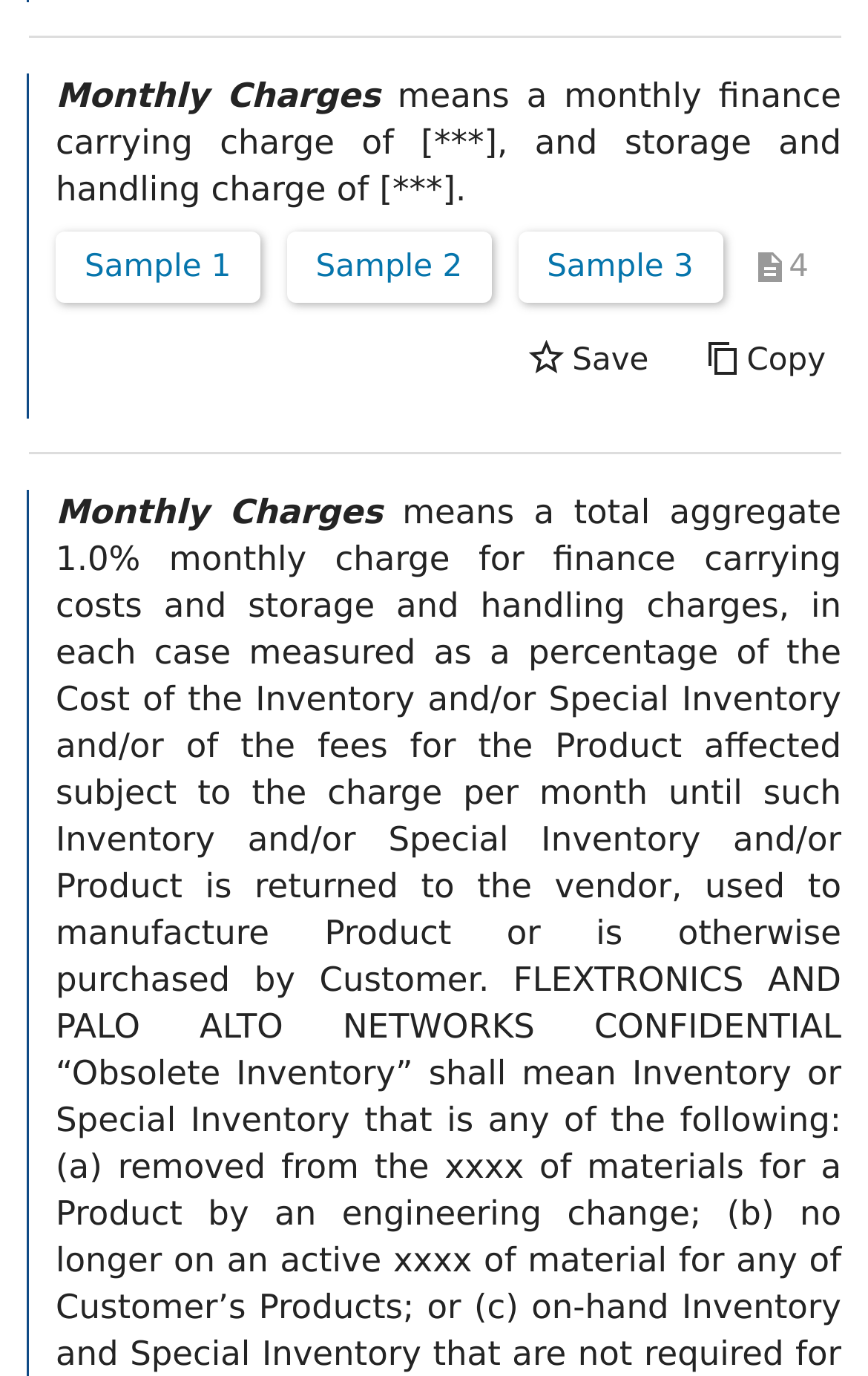Determine the bounding box coordinates for the region that must be clicked to execute the following instruction: "Click on 'Save'".

[0.587, 0.236, 0.765, 0.288]